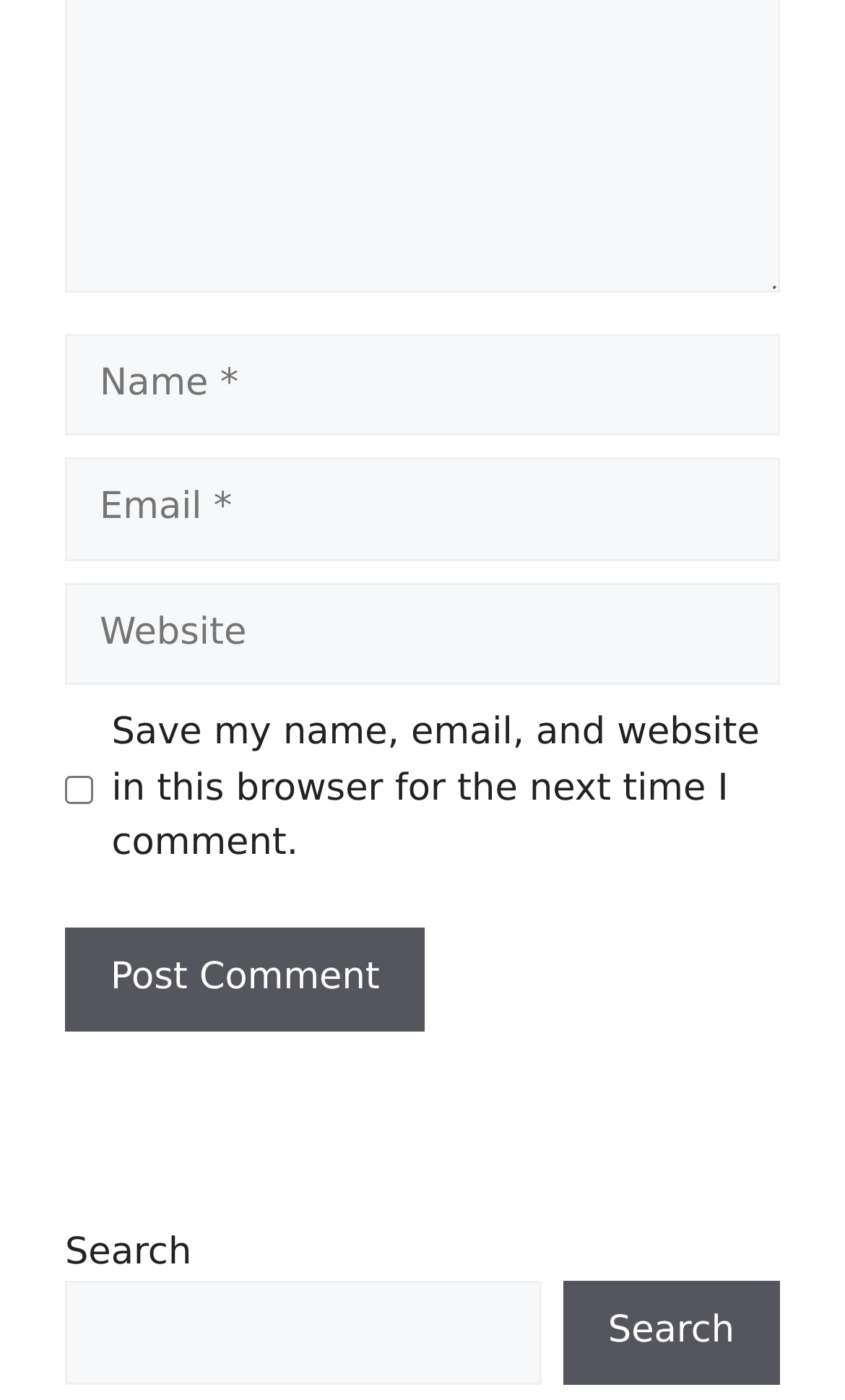Answer the question with a brief word or phrase:
What is the search function for?

Search the website